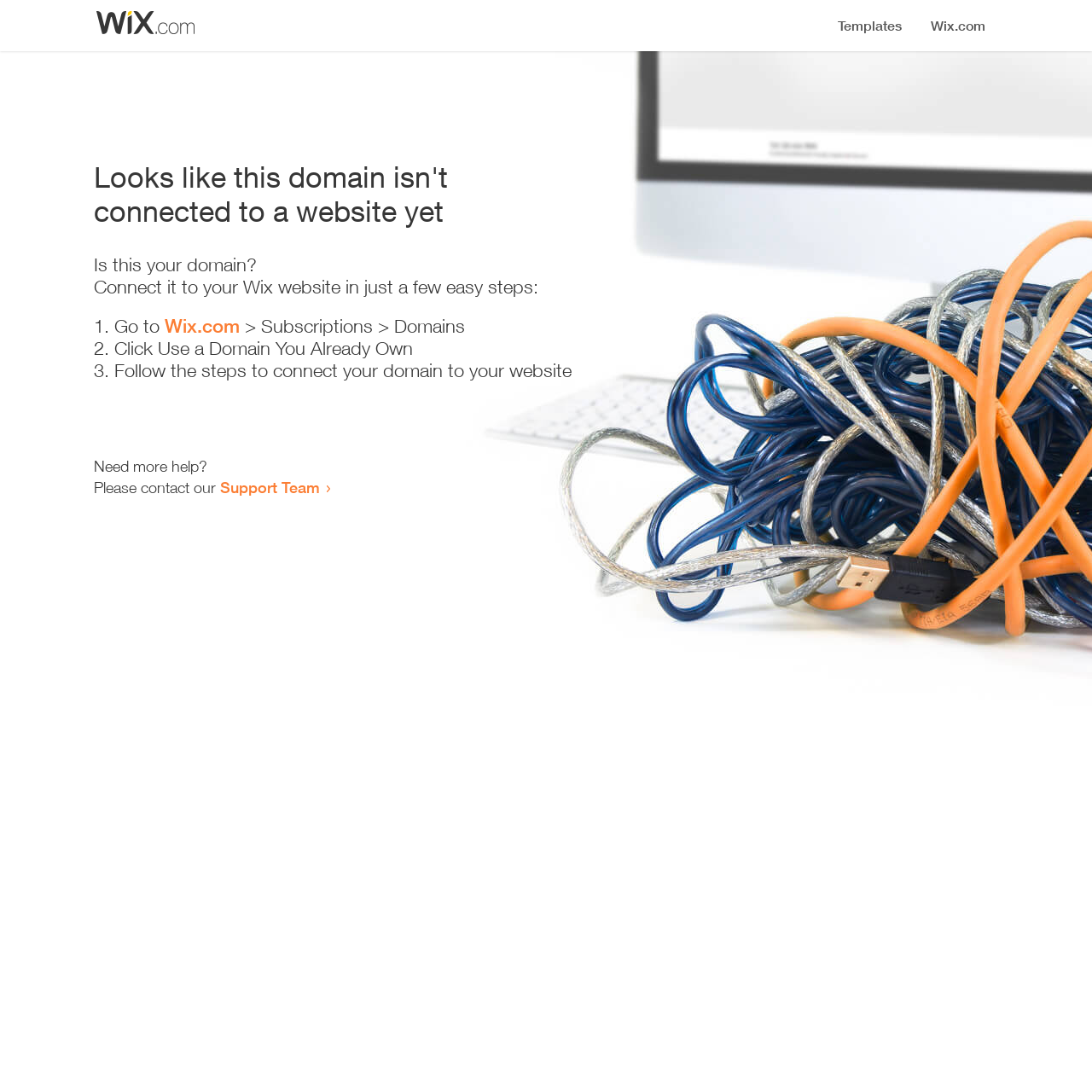Identify the bounding box of the HTML element described as: "Support Team".

[0.202, 0.438, 0.293, 0.455]